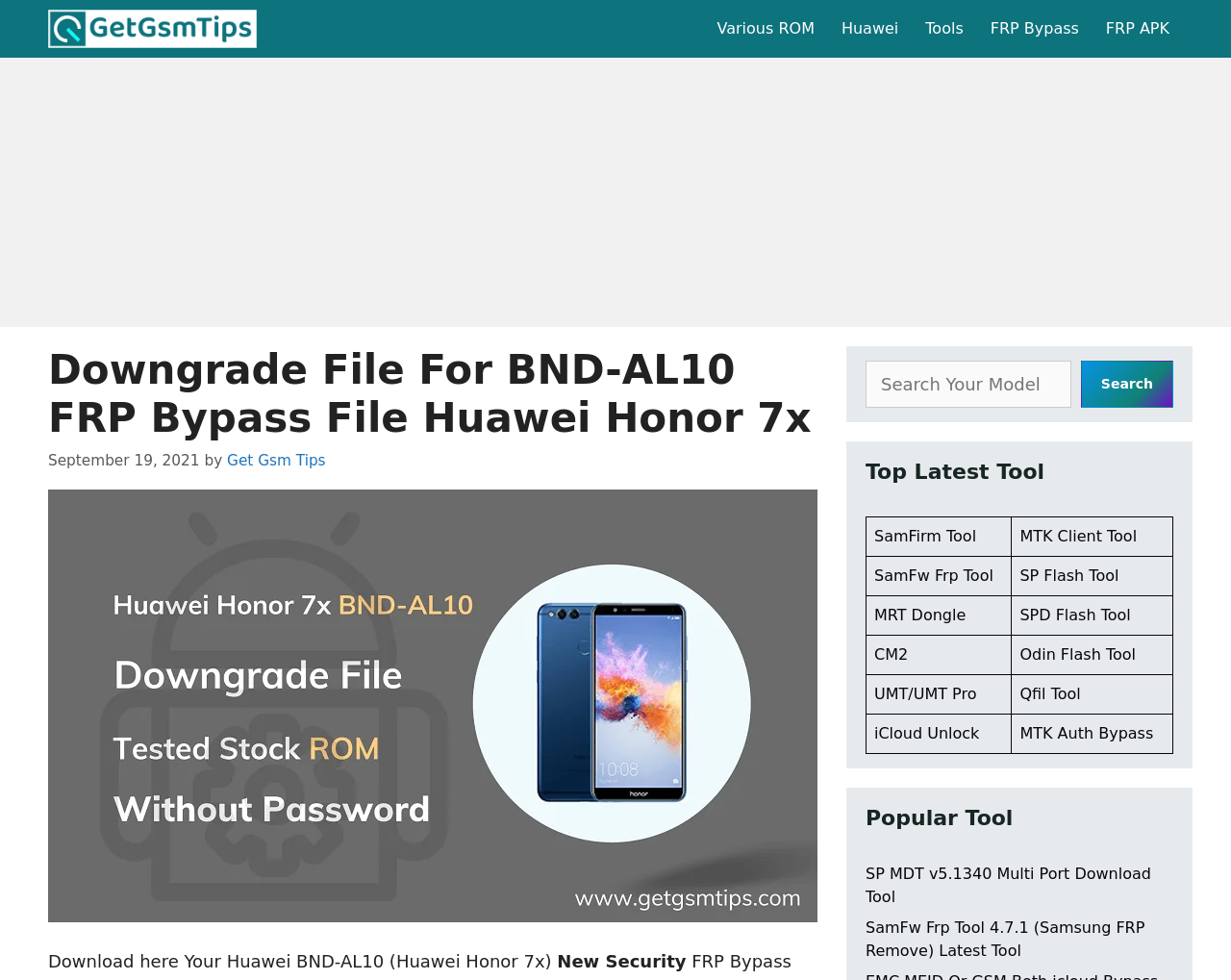Could you determine the bounding box coordinates of the clickable element to complete the instruction: "Search for Cerave Skin Renewing Night Cream"? Provide the coordinates as four float numbers between 0 and 1, i.e., [left, top, right, bottom].

None